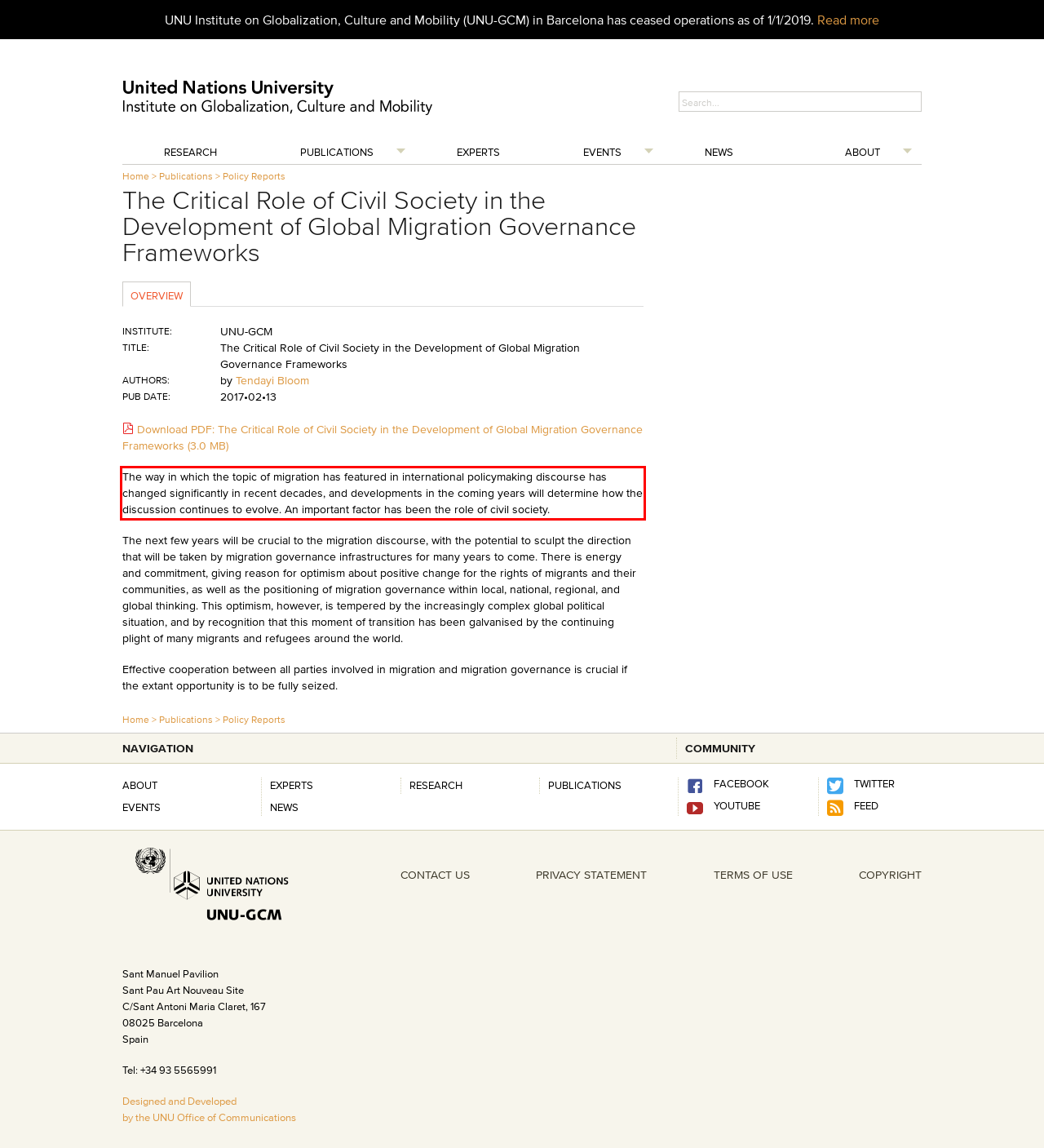Examine the screenshot of the webpage, locate the red bounding box, and generate the text contained within it.

The way in which the topic of migration has featured in international policymaking discourse has changed significantly in recent decades, and developments in the coming years will determine how the discussion continues to evolve. An important factor has been the role of civil society.